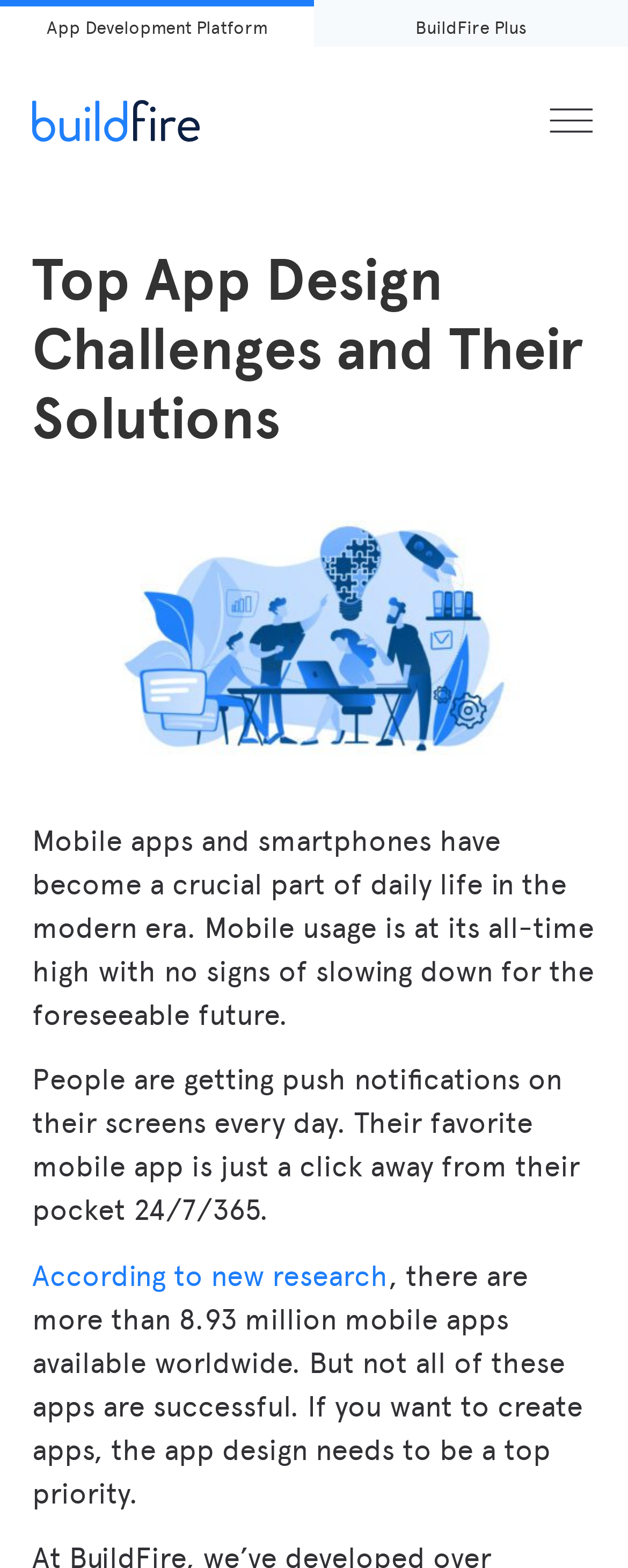Create a detailed description of the webpage's content and layout.

The webpage is about app design challenges and their solutions. At the top, there are two links, "App Development Platform" and "BuildFire Plus", positioned side by side, taking up about half of the screen width each. Below these links, there is a small image, "Layer 1", on the left side of the screen. On the right side, there is a button, "Toggle menu", with an icon.

Below the top section, there is a large heading, "Top App Design Challenges and Their Solutions", spanning almost the entire screen width. Underneath the heading, there is a large image taking up about half of the screen height. 

The main content of the webpage is a series of paragraphs. The first paragraph explains how mobile apps have become an essential part of daily life, with mobile usage at an all-time high. The second paragraph describes how people receive push notifications every day and have their favorite mobile apps easily accessible. 

The third paragraph starts with a link, "According to new research", and continues to discuss the large number of mobile apps available worldwide, emphasizing the importance of app design for success. Overall, the webpage has a total of 3 images, 4 links, 1 button, and 3 paragraphs of text.